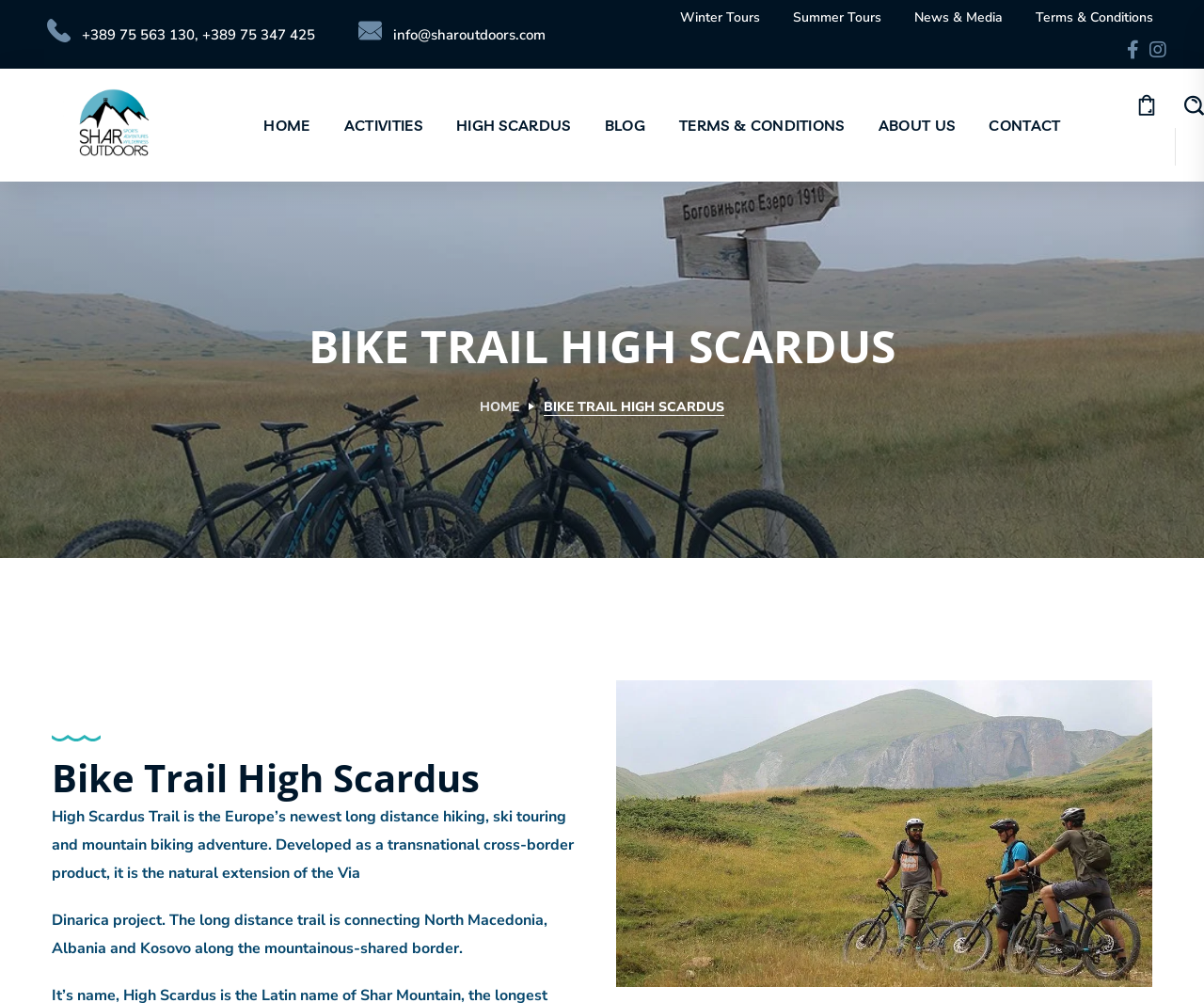What is the name of the trail described on this webpage?
Analyze the image and deliver a detailed answer to the question.

The webpage has a heading 'BIKE TRAIL HIGH SCARDUS' and a static text 'High Scardus Trail is the Europe’s newest long distance hiking, ski touring and mountain biking adventure.' which indicates that the trail being described is the High Scardus Trail.